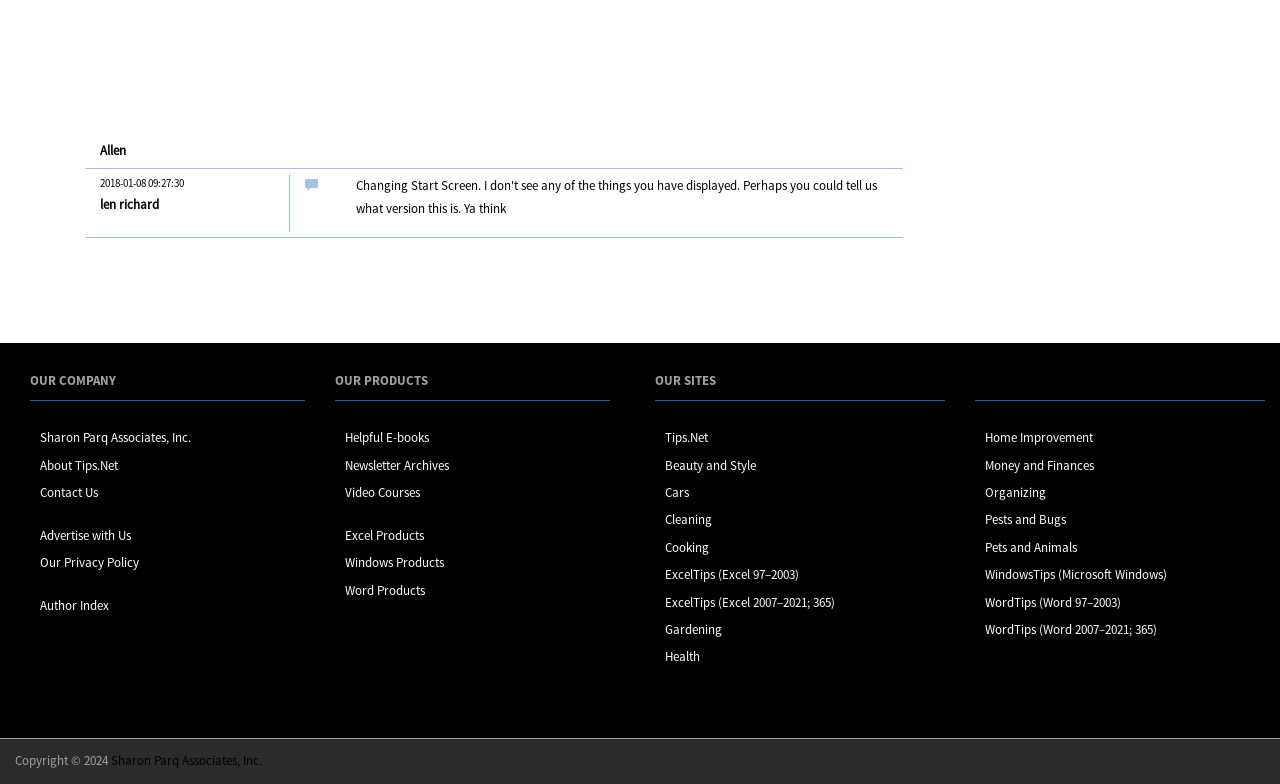Identify the bounding box coordinates of the HTML element based on this description: "WordTips (Word 2007–2021; 365)".

[0.77, 0.792, 0.904, 0.814]